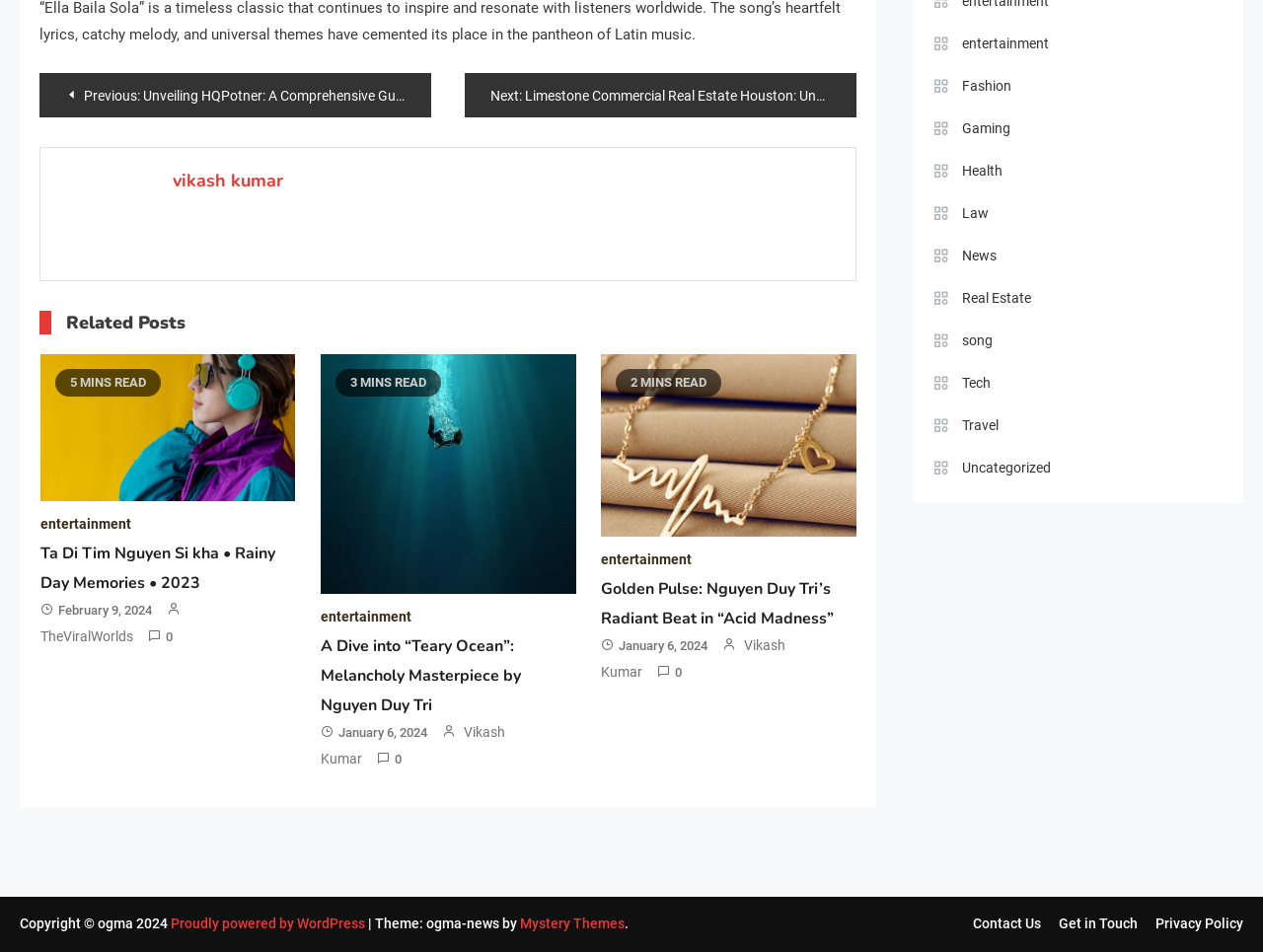Determine the bounding box of the UI element mentioned here: "Get in Touch". The coordinates must be in the format [left, top, right, bottom] with values ranging from 0 to 1.

[0.838, 0.962, 0.901, 0.979]